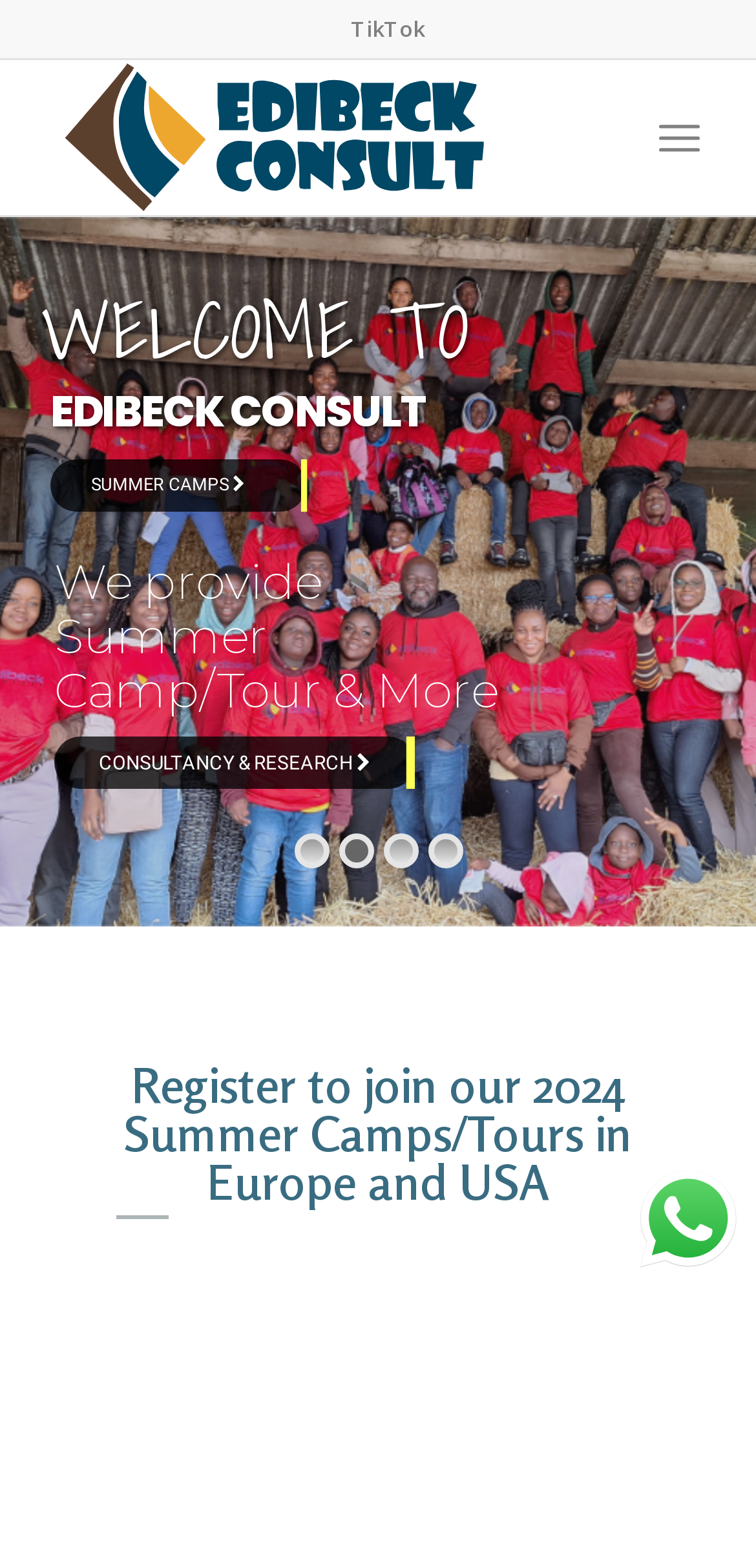What type of image is displayed on the webpage?
Provide a fully detailed and comprehensive answer to the question.

There are two image elements on the webpage, but their descriptions are empty, so I cannot determine what type of images they are.